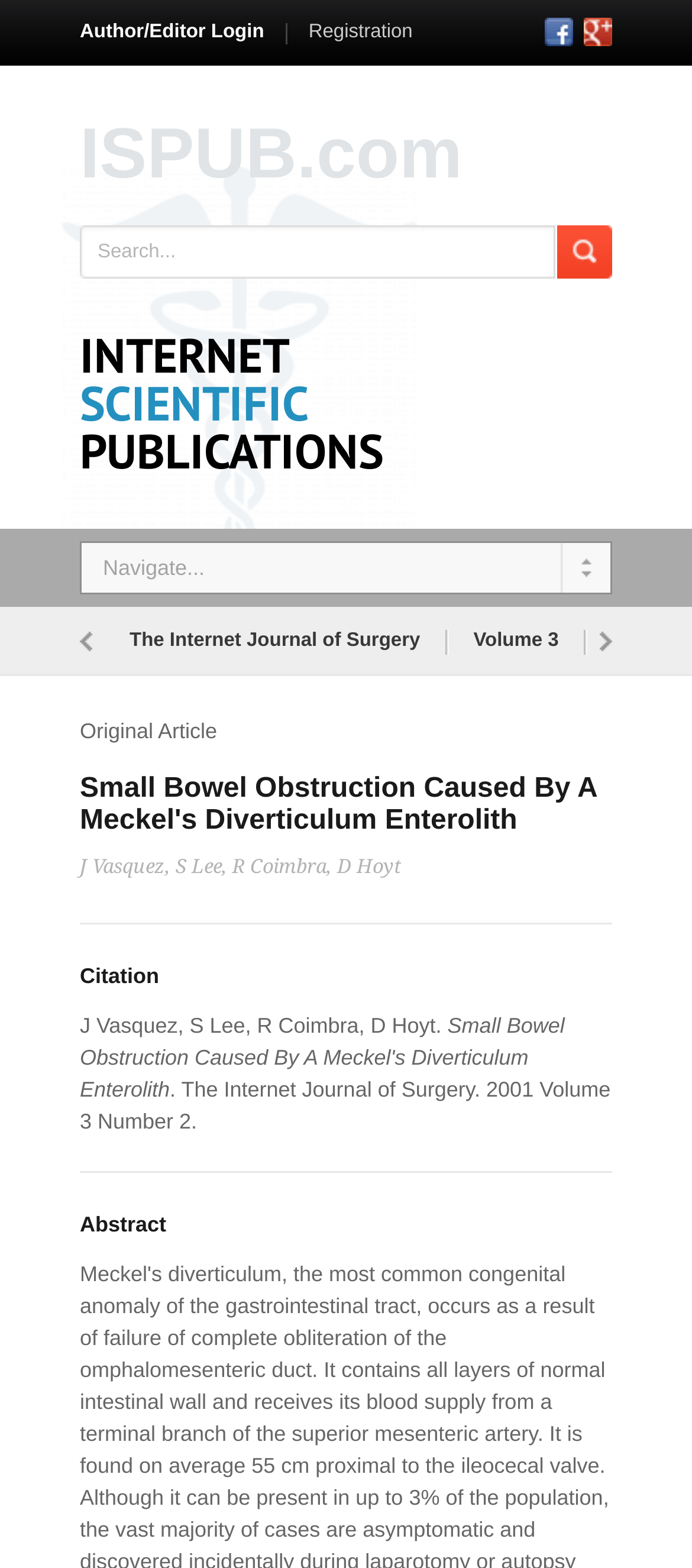Reply to the question with a brief word or phrase: What is the title of the article?

Small Bowel Obstruction Caused By A Meckel's Diverticulum Enterolith